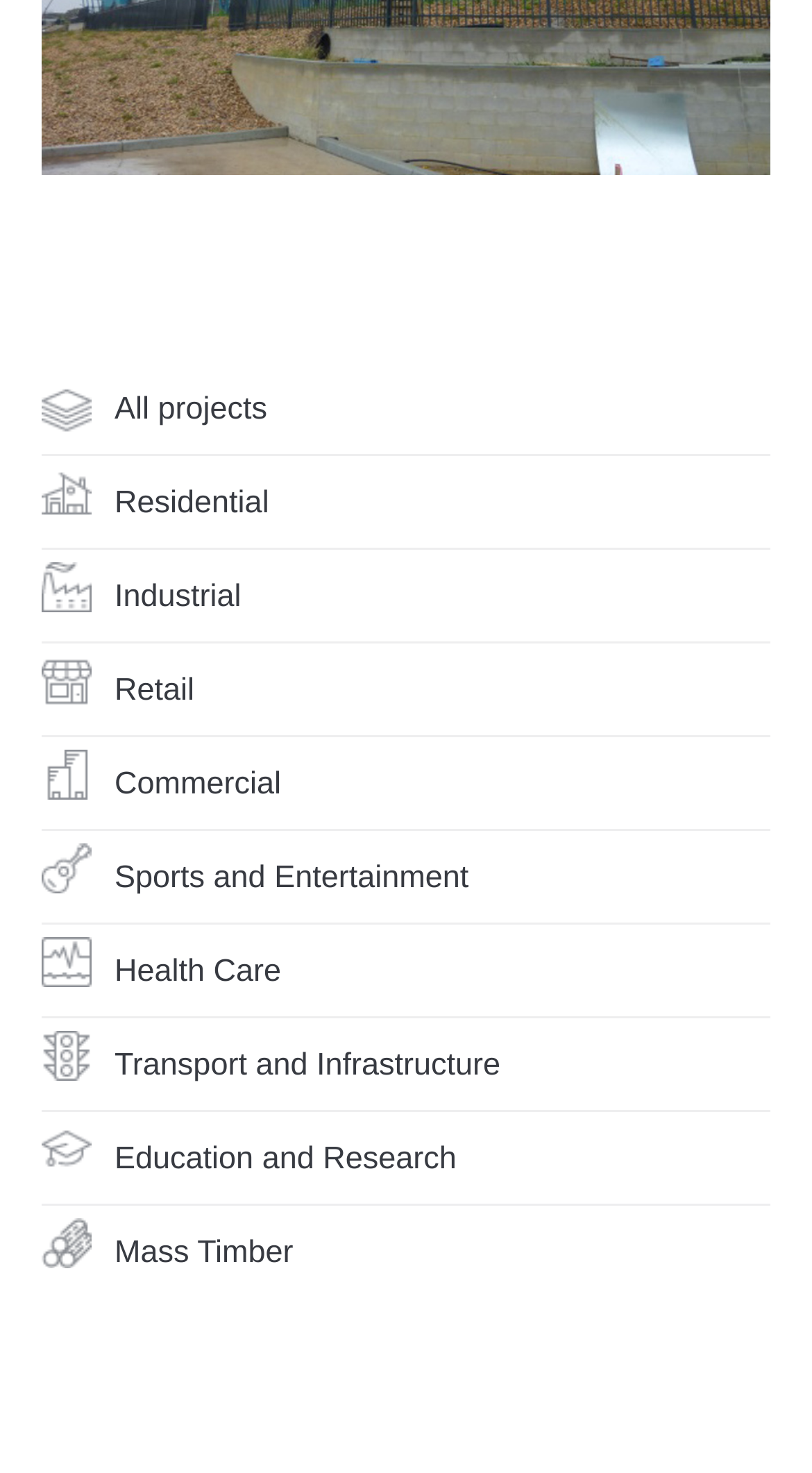Please find the bounding box coordinates of the element that needs to be clicked to perform the following instruction: "Check out retail projects". The bounding box coordinates should be four float numbers between 0 and 1, represented as [left, top, right, bottom].

[0.141, 0.451, 0.278, 0.486]